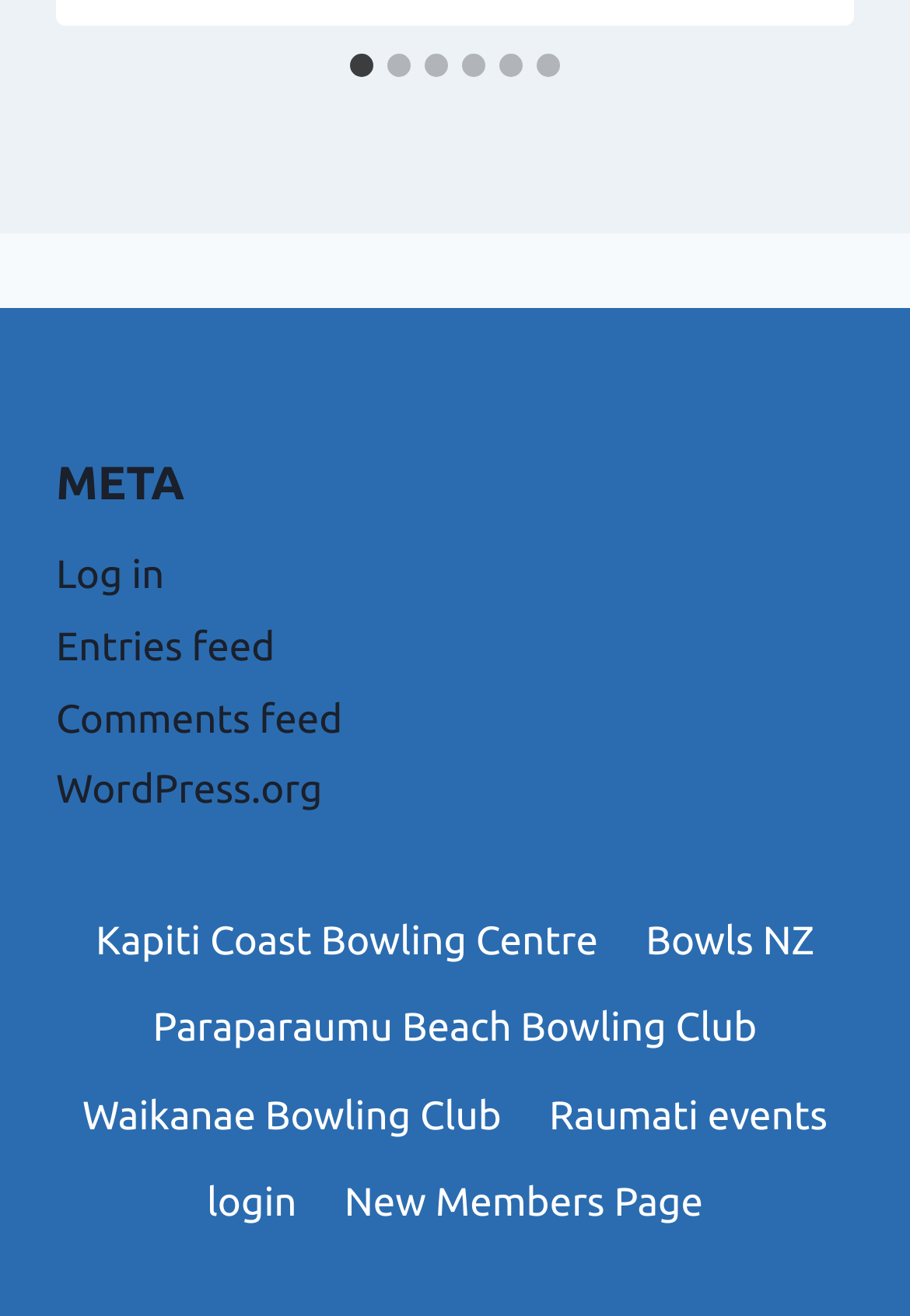Please provide a one-word or phrase answer to the question: 
What is the name of the WordPress-related link?

WordPress.org